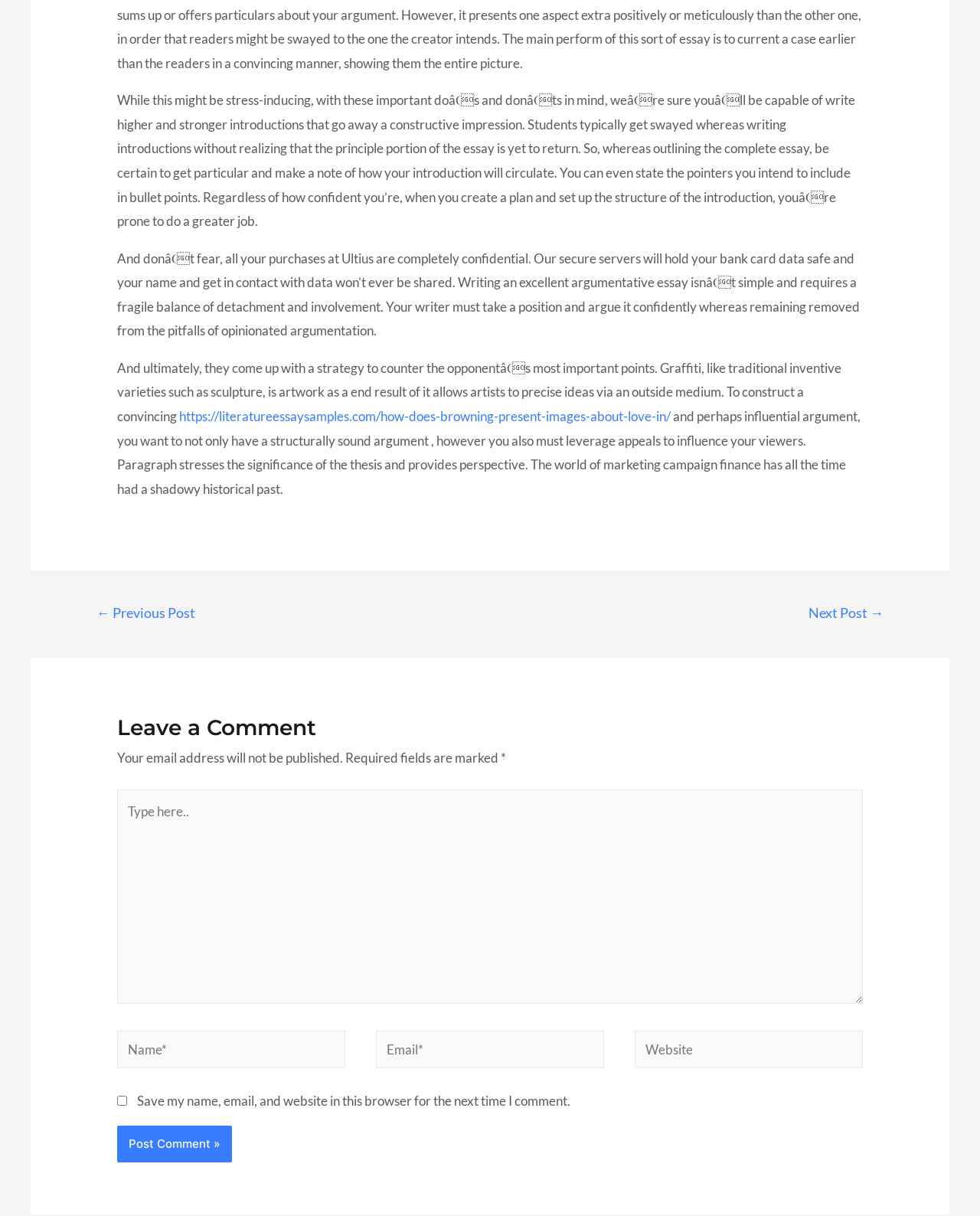Pinpoint the bounding box coordinates for the area that should be clicked to perform the following instruction: "Get in touch now and book your team!".

None